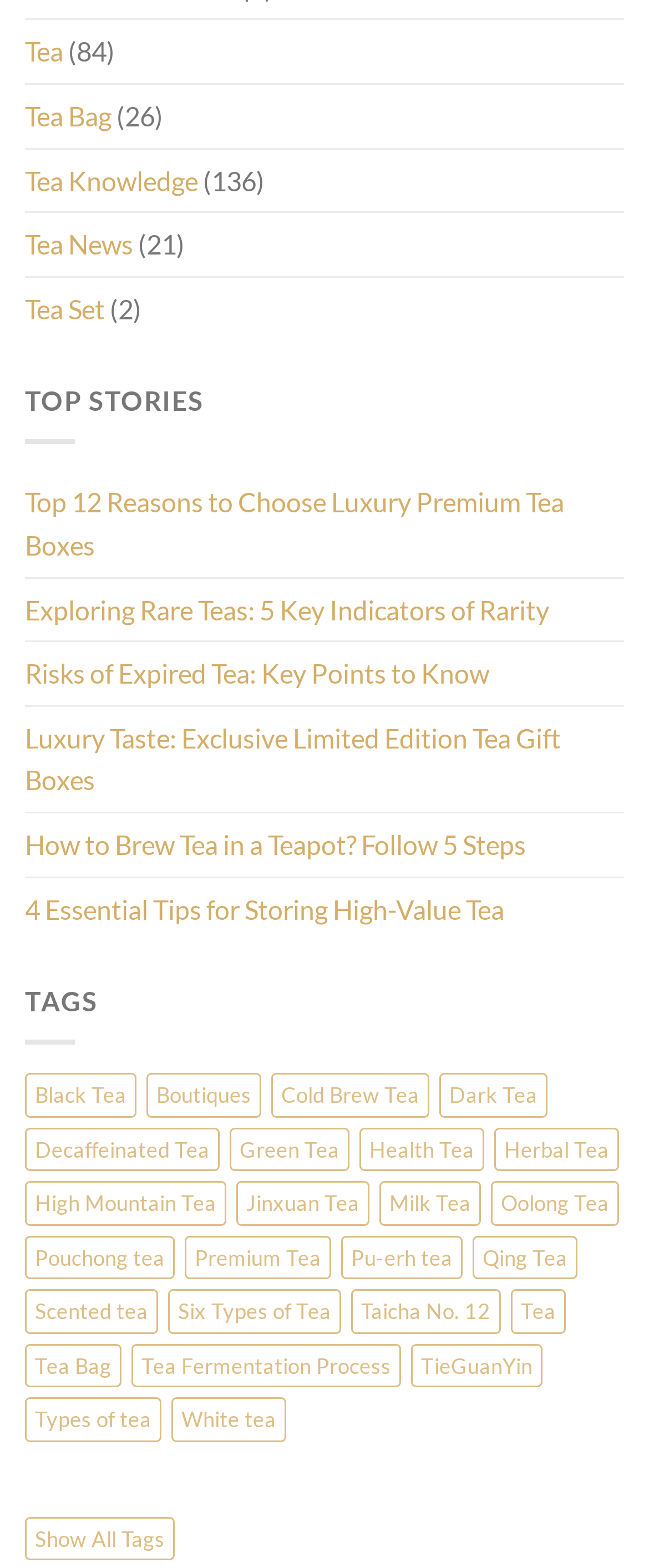Given the description of the UI element: "TieGuanYin", predict the bounding box coordinates in the form of [left, top, right, bottom], with each value being a float between 0 and 1.

[0.633, 0.857, 0.836, 0.885]